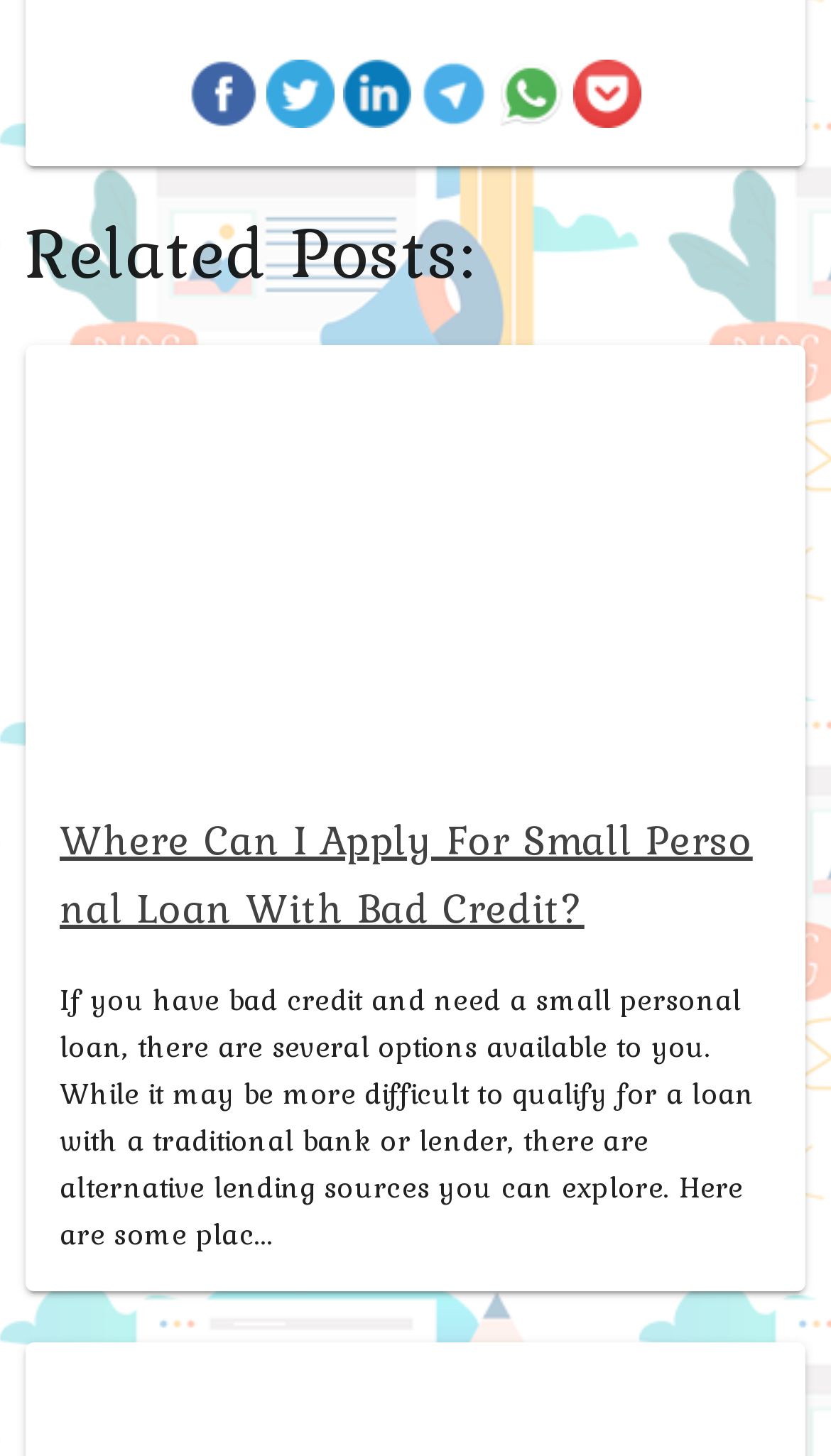What is the position of the social media icons?
Based on the image, answer the question with as much detail as possible.

I can see the social media icons arranged horizontally at the top of the webpage, above the 'Related Posts:' heading. Their y1 coordinates are smaller than those of the 'Related Posts:' heading, indicating that they are positioned above it.